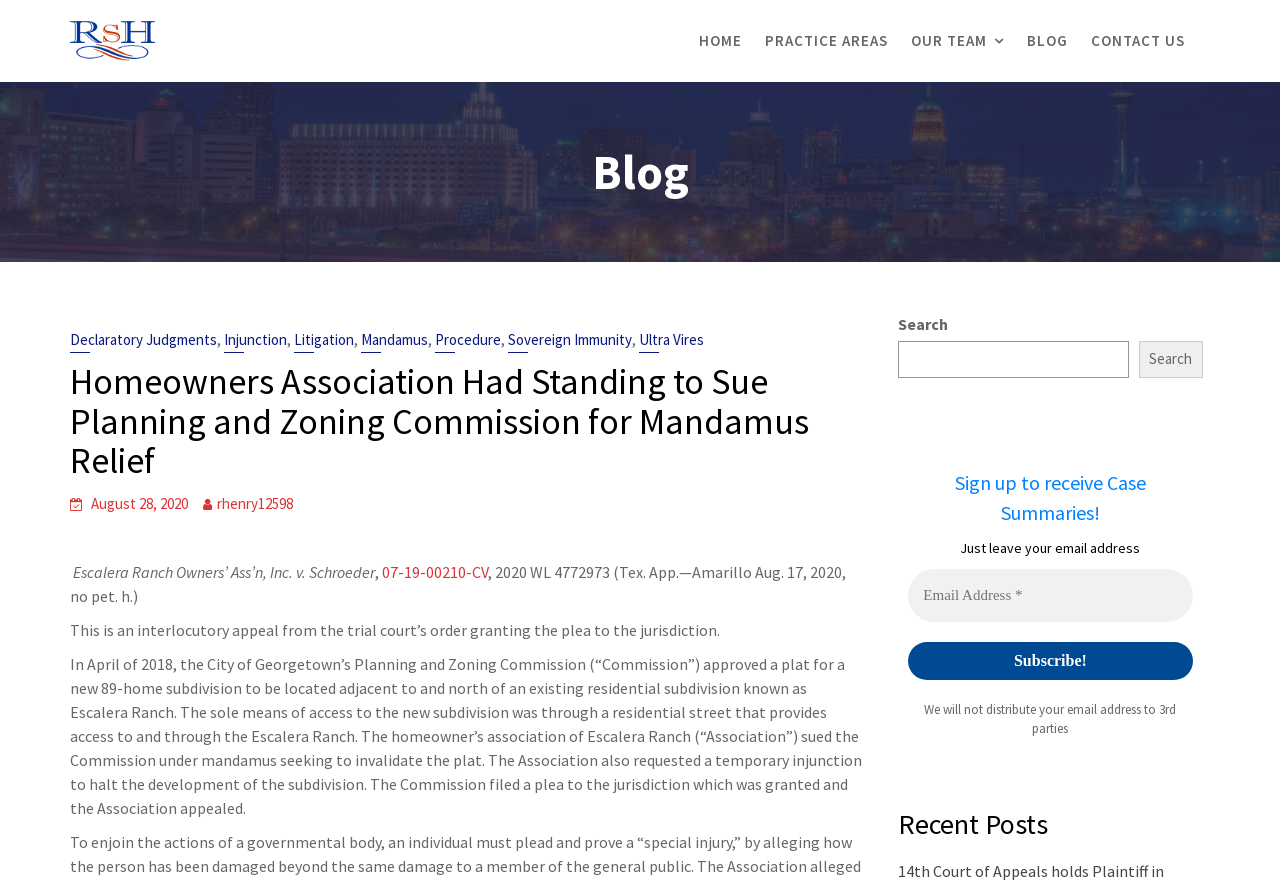Please find the bounding box coordinates for the clickable element needed to perform this instruction: "Subscribe to receive Case Summaries".

[0.71, 0.729, 0.932, 0.772]